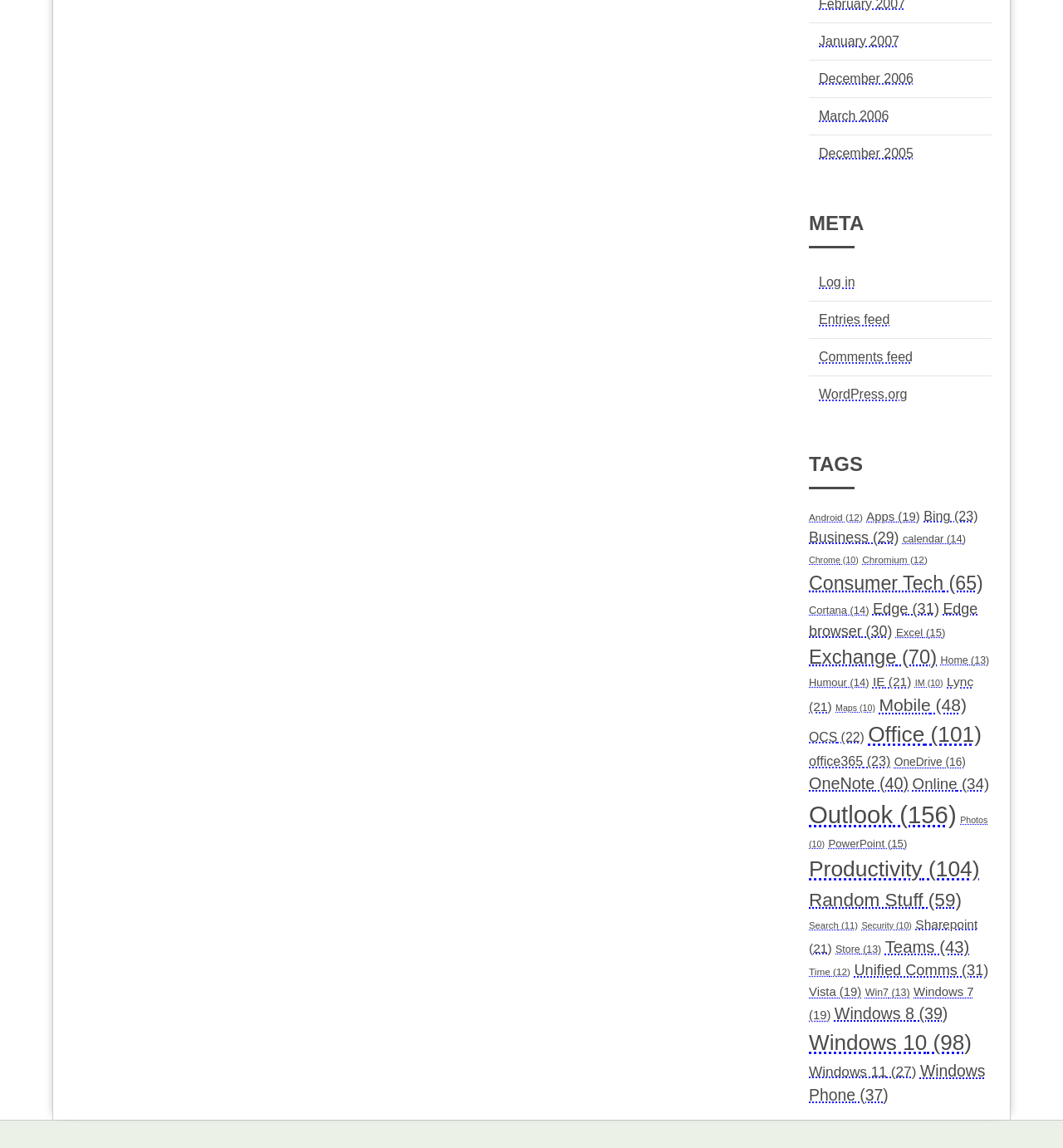Please locate the bounding box coordinates of the element's region that needs to be clicked to follow the instruction: "Visit WordPress.org". The bounding box coordinates should be provided as four float numbers between 0 and 1, i.e., [left, top, right, bottom].

[0.77, 0.338, 0.853, 0.35]